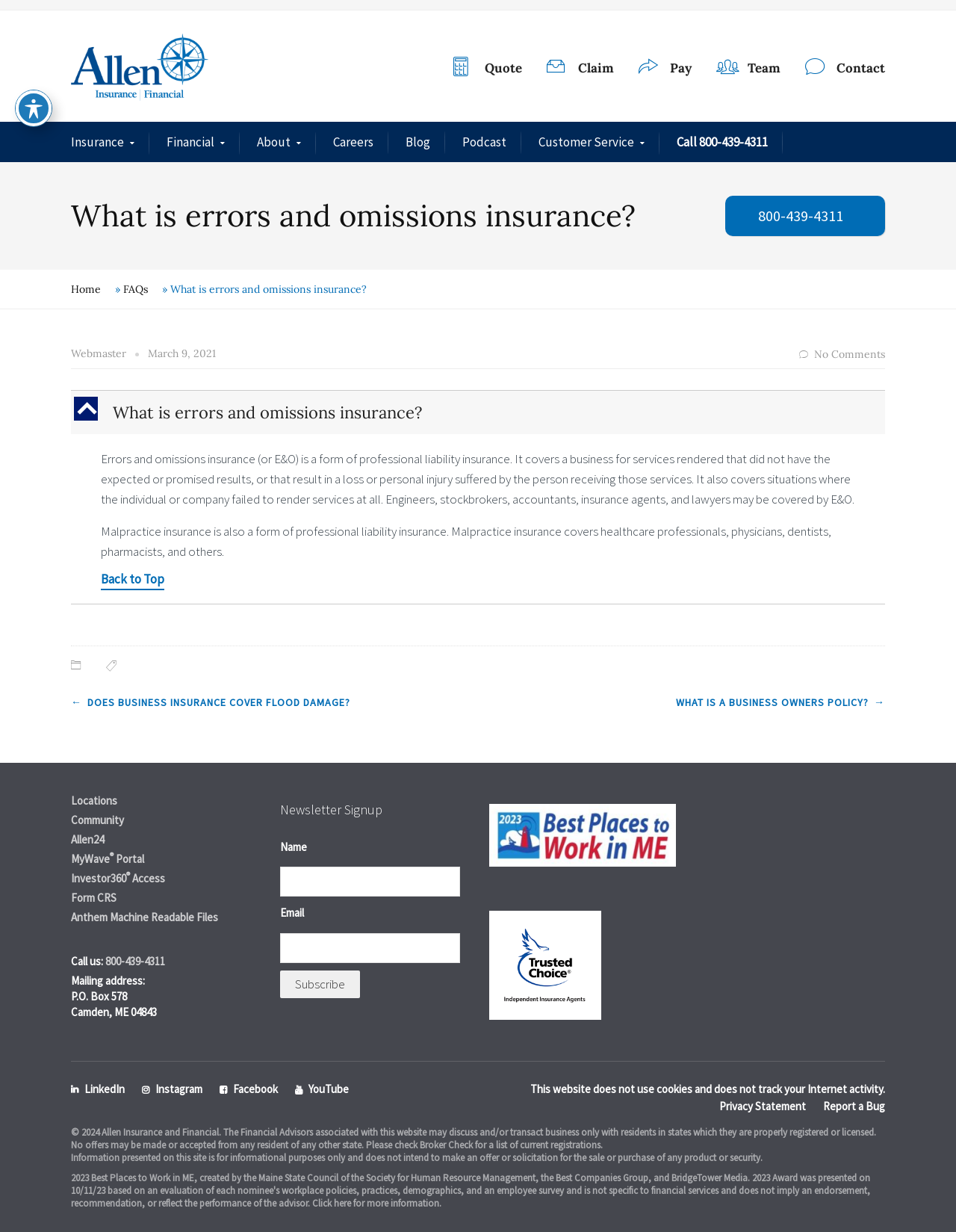Identify the coordinates of the bounding box for the element that must be clicked to accomplish the instruction: "Click Contact".

[0.875, 0.047, 0.926, 0.063]